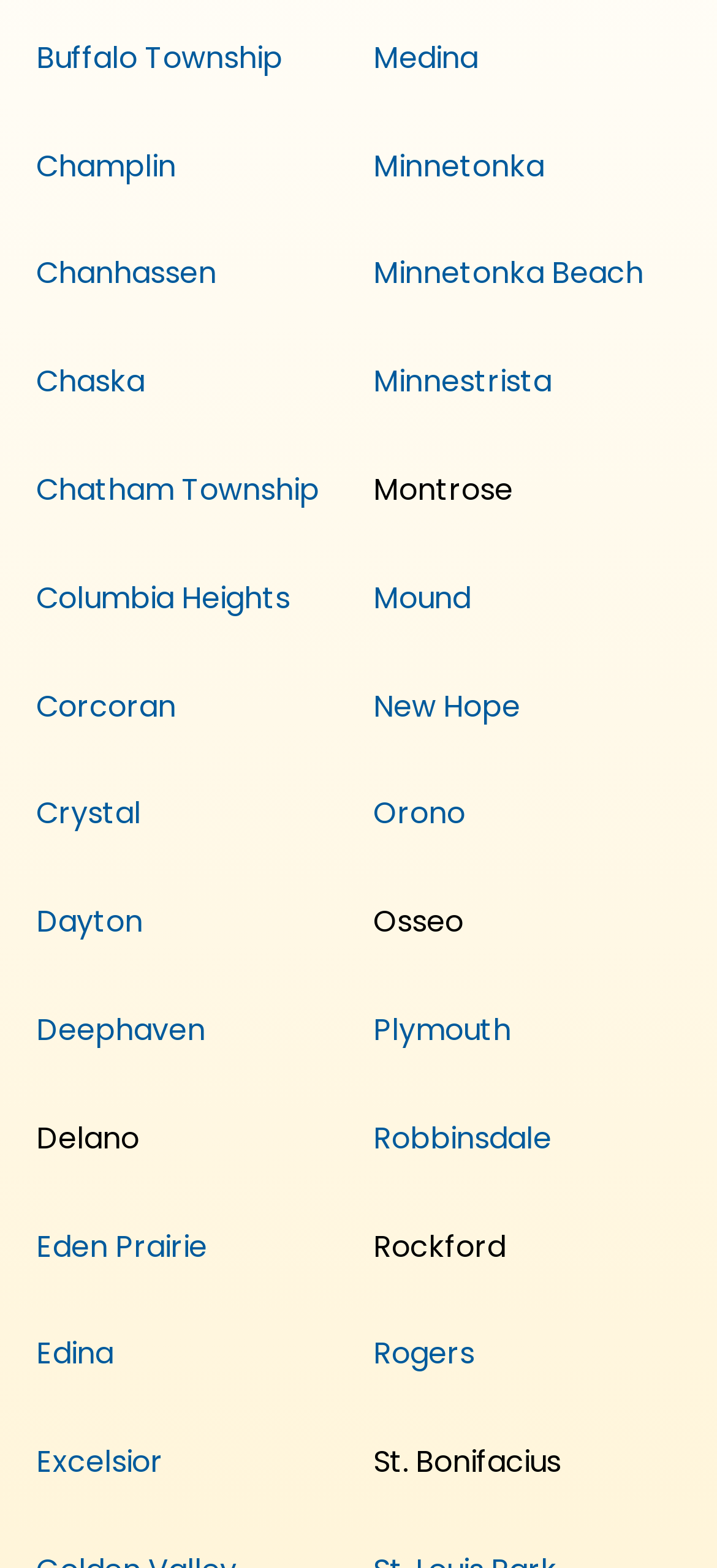Using the element description Edina, predict the bounding box coordinates for the UI element. Provide the coordinates in (top-left x, top-left y, bottom-right x, bottom-right y) format with values ranging from 0 to 1.

[0.05, 0.85, 0.158, 0.877]